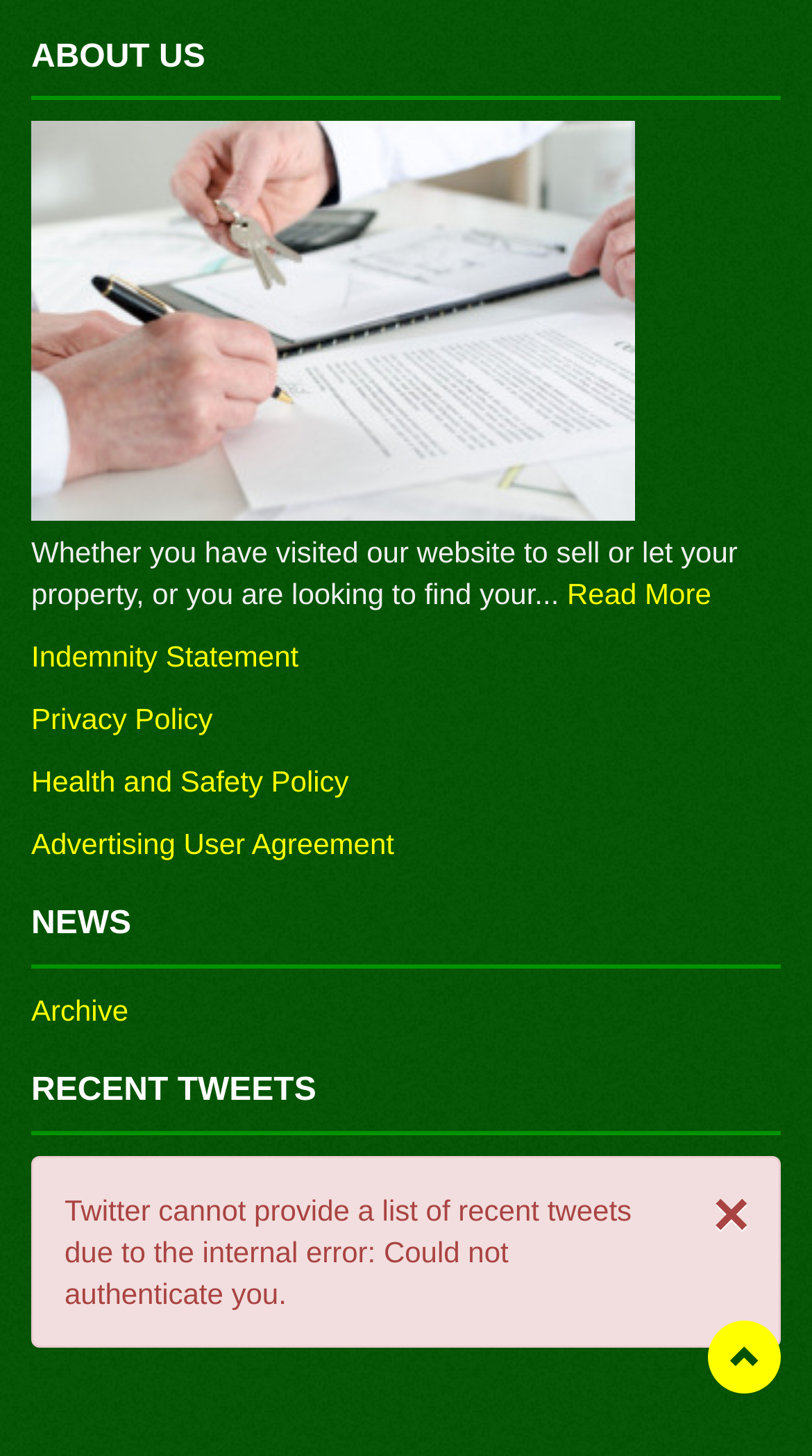Please determine the bounding box coordinates for the UI element described here. Use the format (top-left x, top-left y, bottom-right x, bottom-right y) with values bounded between 0 and 1: Read More

[0.698, 0.397, 0.876, 0.42]